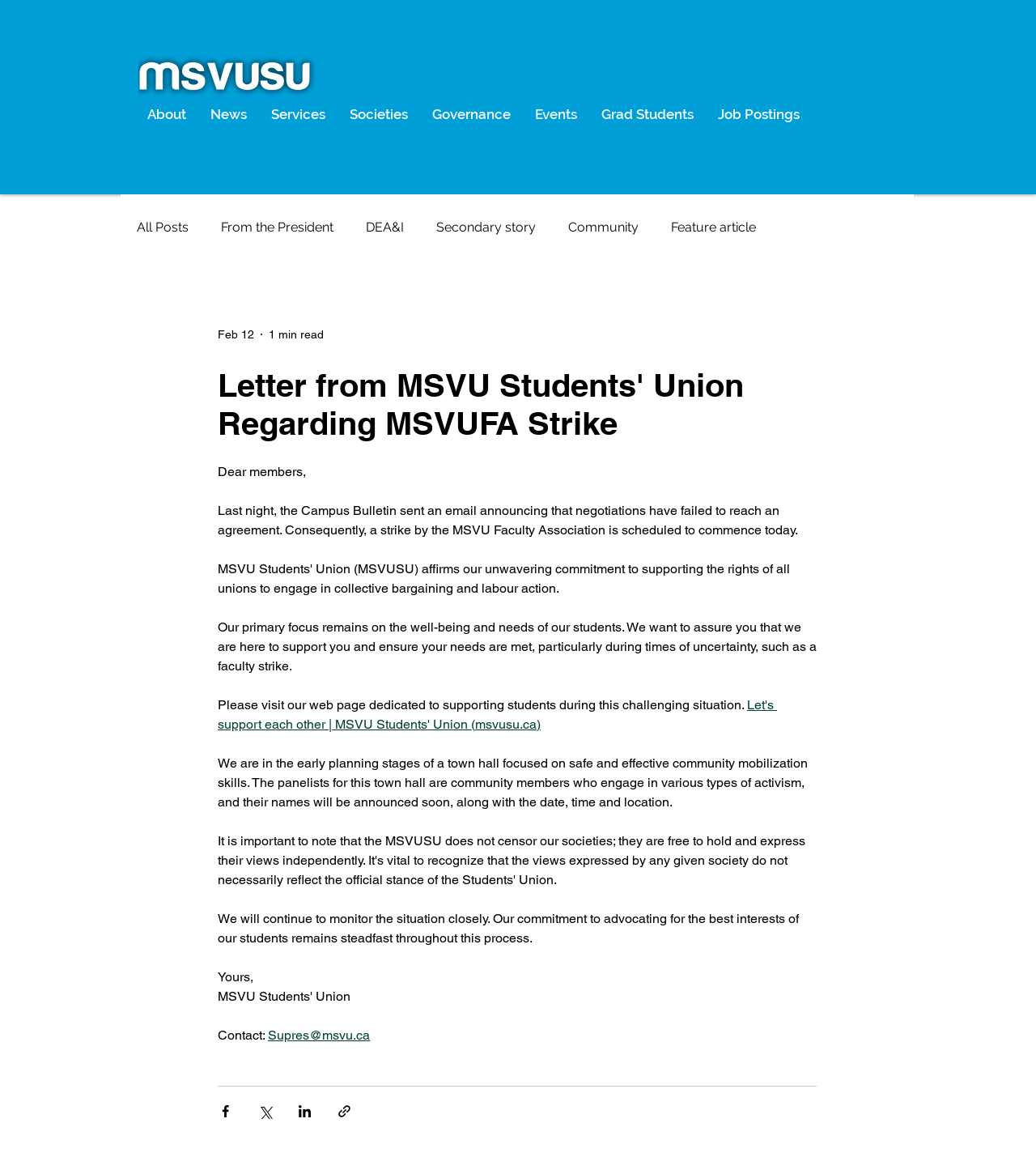Bounding box coordinates are specified in the format (top-left x, top-left y, bottom-right x, bottom-right y). All values are floating point numbers bounded between 0 and 1. Please provide the bounding box coordinate of the region this sentence describes: Grad Students

[0.568, 0.087, 0.681, 0.108]